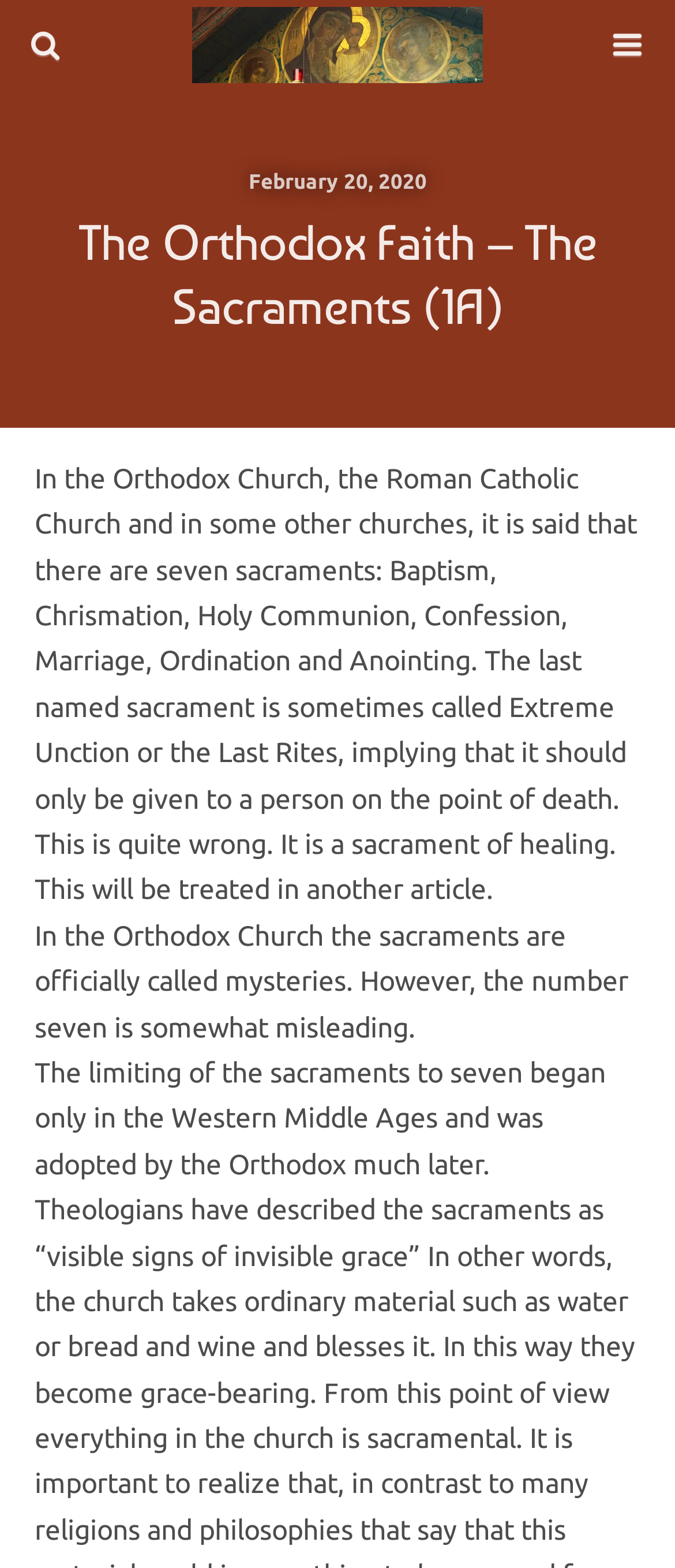What is the purpose of the sacrament of Anointing?
Please craft a detailed and exhaustive response to the question.

According to the text in the StaticText element with bounding box coordinates [0.051, 0.295, 0.944, 0.577], the sacrament of Anointing is a sacrament of healing, not only for those on the point of death.